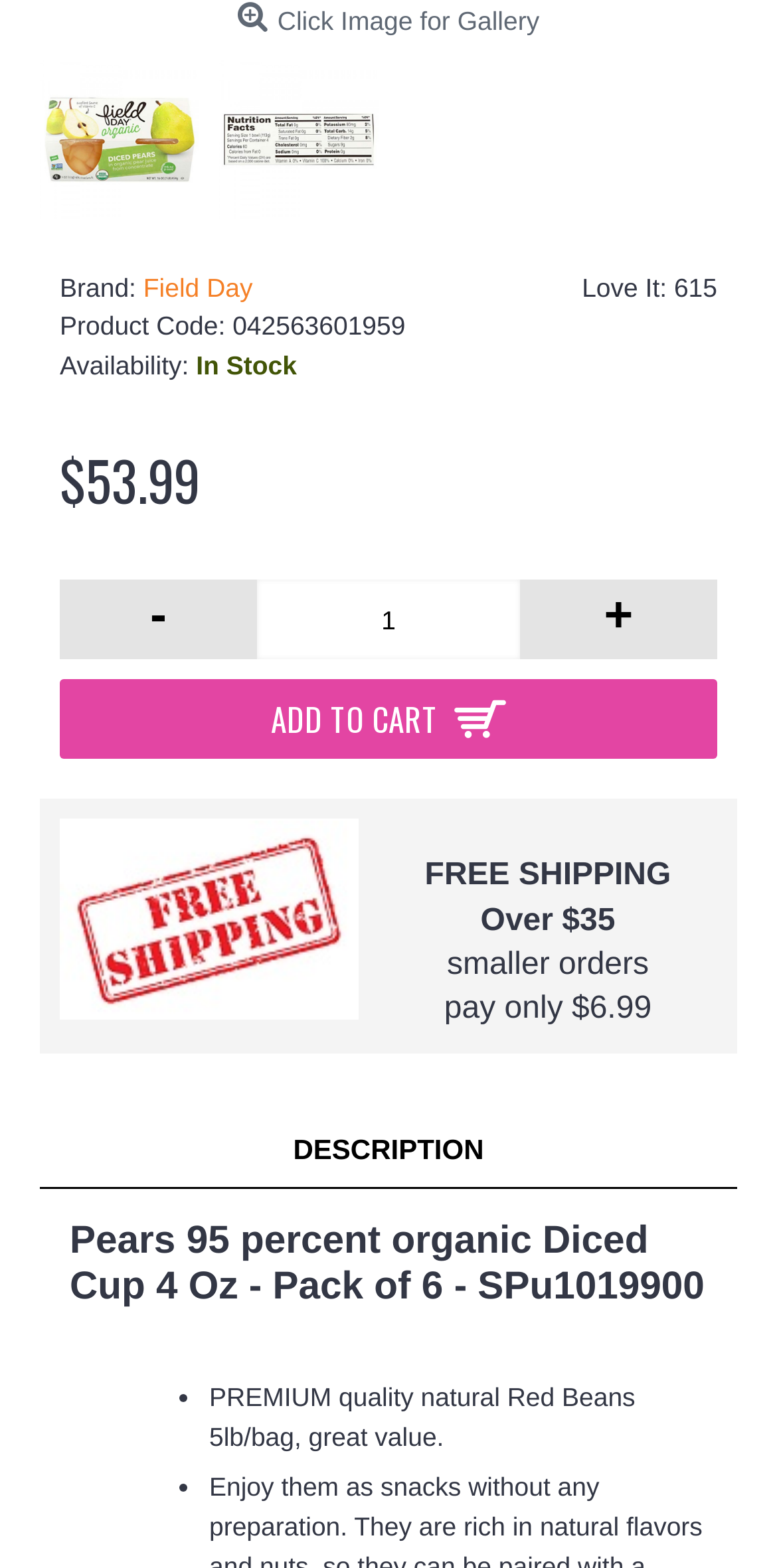Provide a single word or phrase to answer the given question: 
Is the product in stock?

Yes